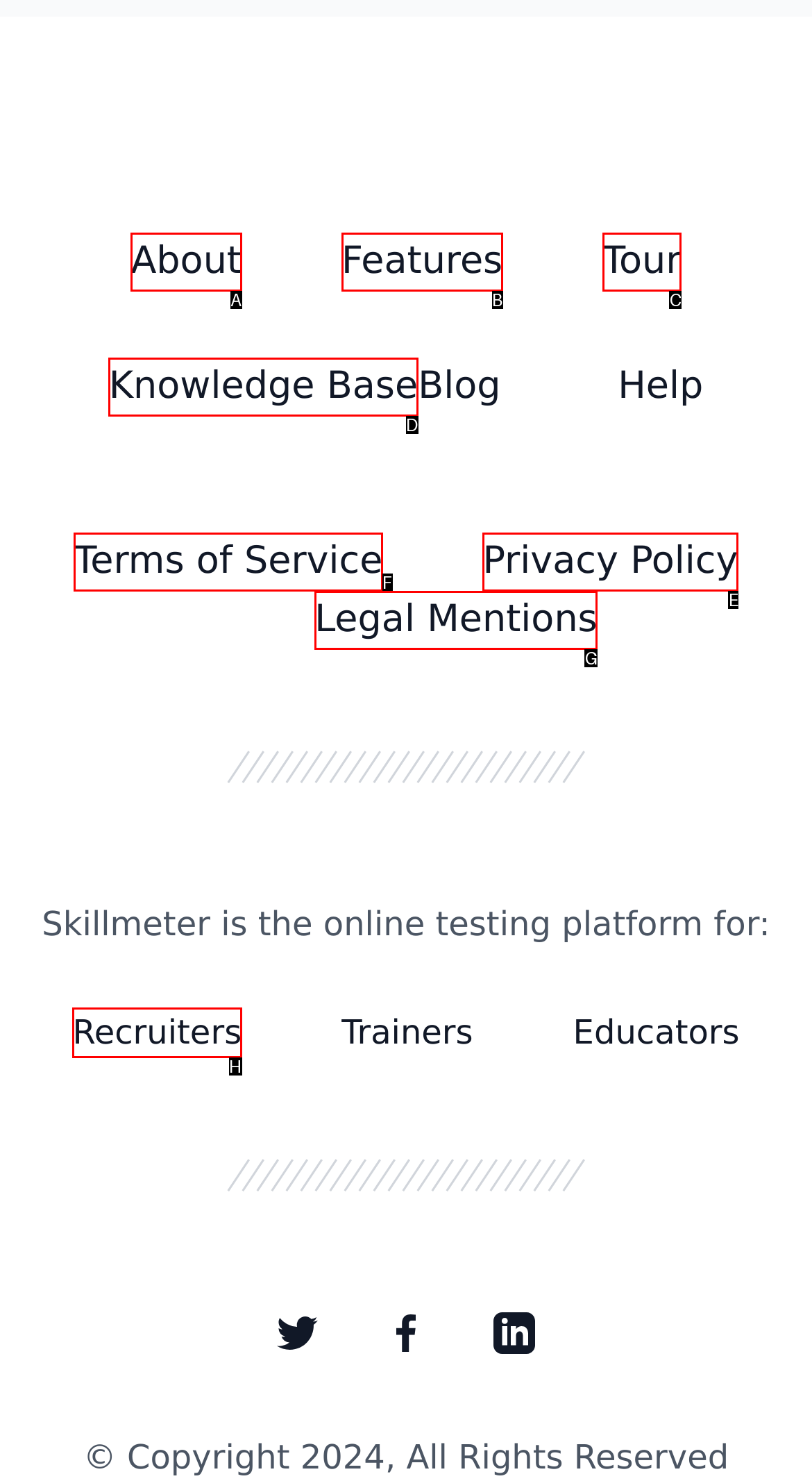Select the appropriate bounding box to fulfill the task: Learn more about Terms of Service Respond with the corresponding letter from the choices provided.

F